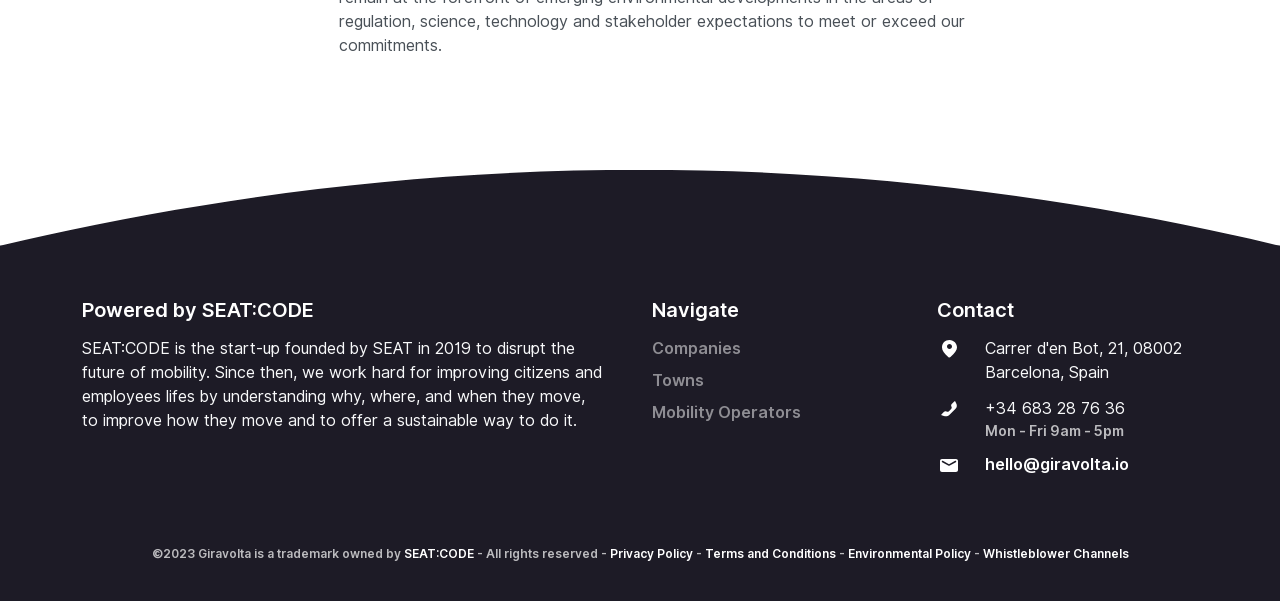Locate the bounding box coordinates of the area to click to fulfill this instruction: "Click on Companies". The bounding box should be presented as four float numbers between 0 and 1, in the order [left, top, right, bottom].

[0.509, 0.56, 0.713, 0.614]